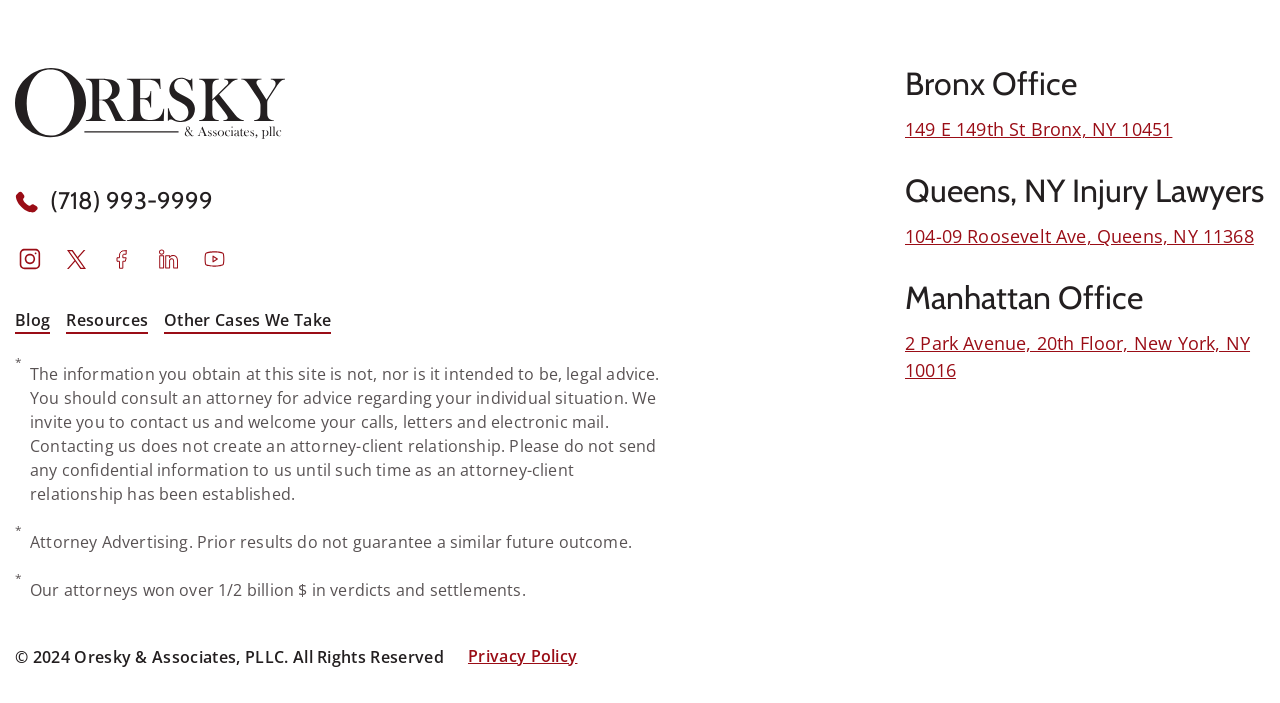Please find the bounding box for the following UI element description. Provide the coordinates in (top-left x, top-left y, bottom-right x, bottom-right y) format, with values between 0 and 1: parent_node: (718) 993-9999 aria-label="phone number"

[0.012, 0.26, 0.03, 0.314]